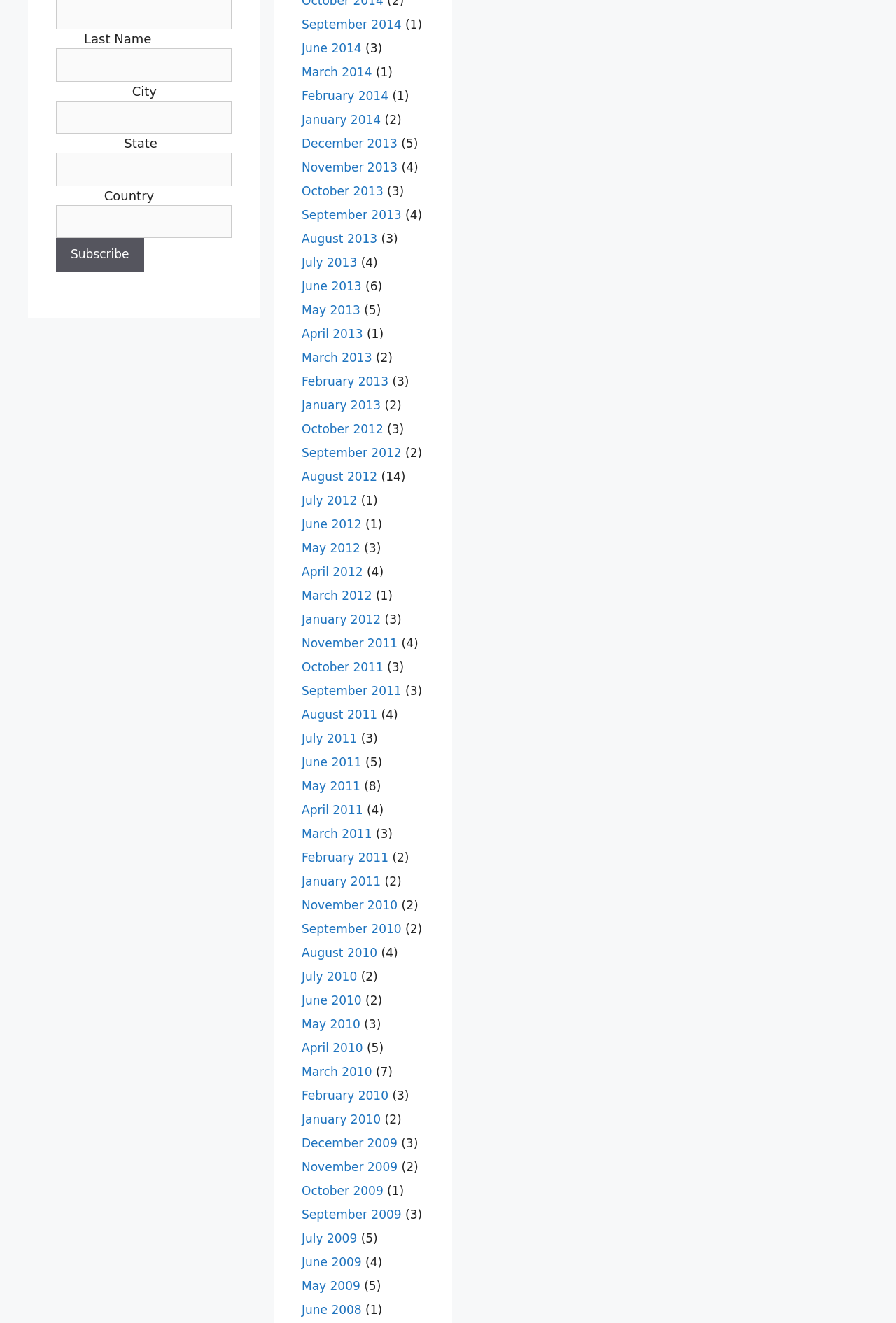Please reply with a single word or brief phrase to the question: 
What type of information is being collected in the form?

Personal information